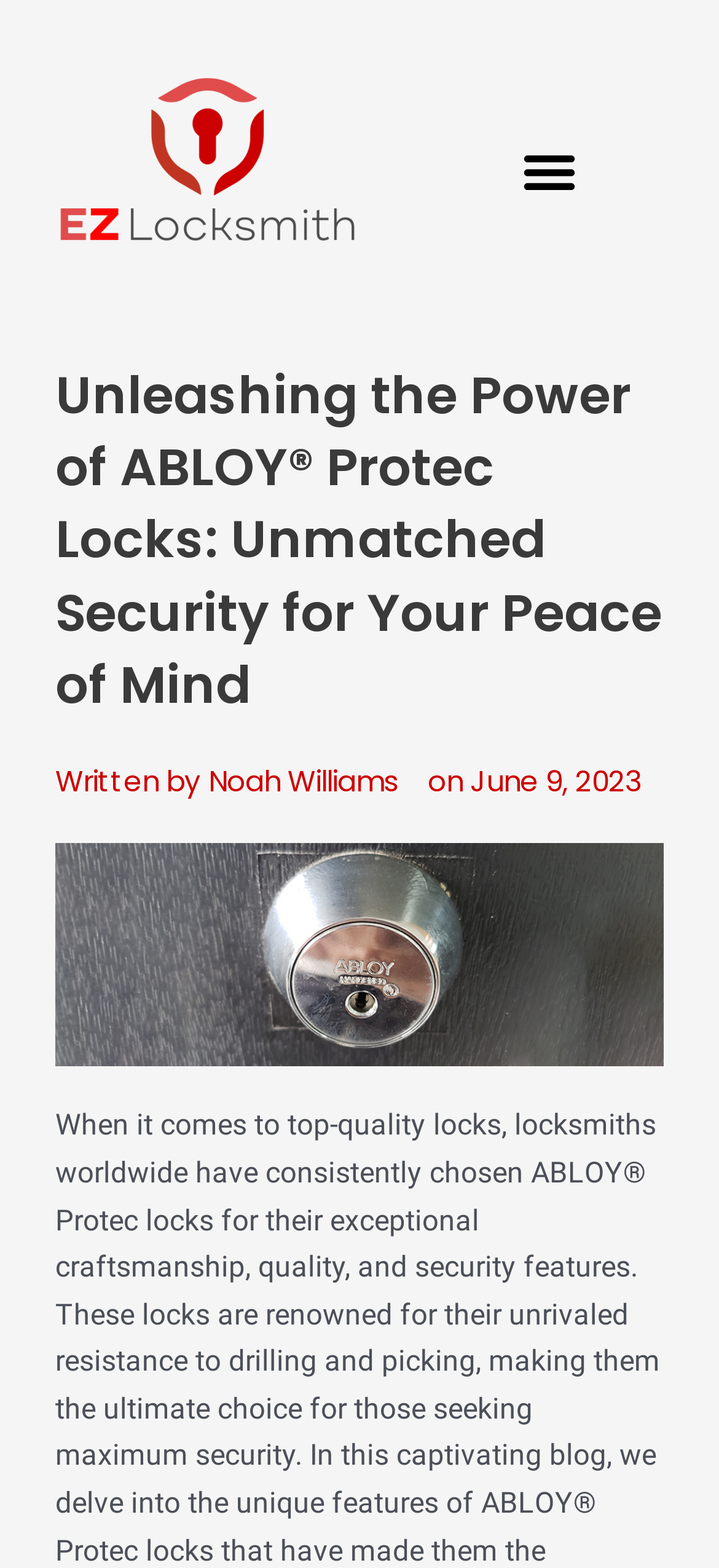Give a one-word or short phrase answer to this question: 
When was the article written?

June 9, 2023